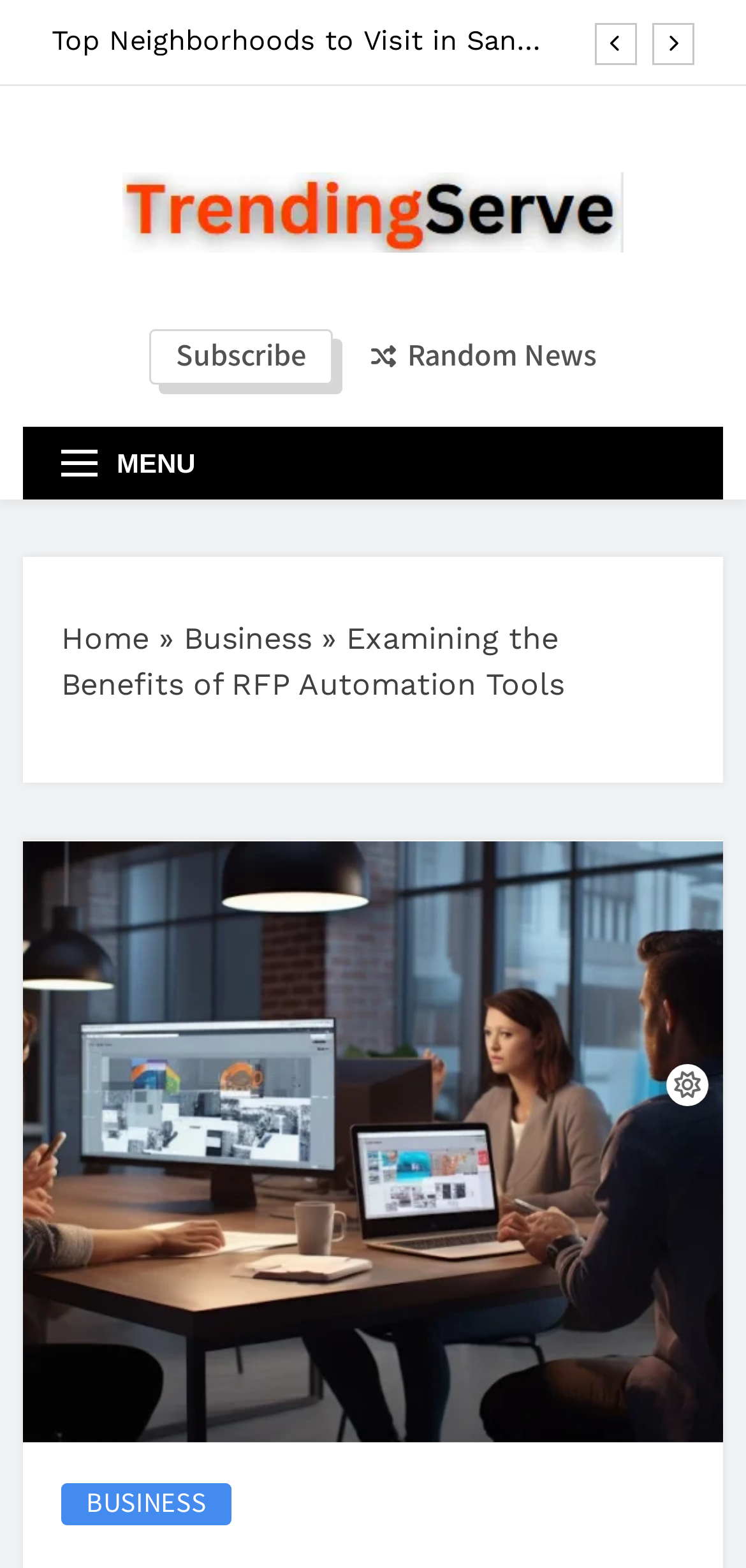Locate the bounding box coordinates of the segment that needs to be clicked to meet this instruction: "Click the 'Guy's Pharmacy' link".

None